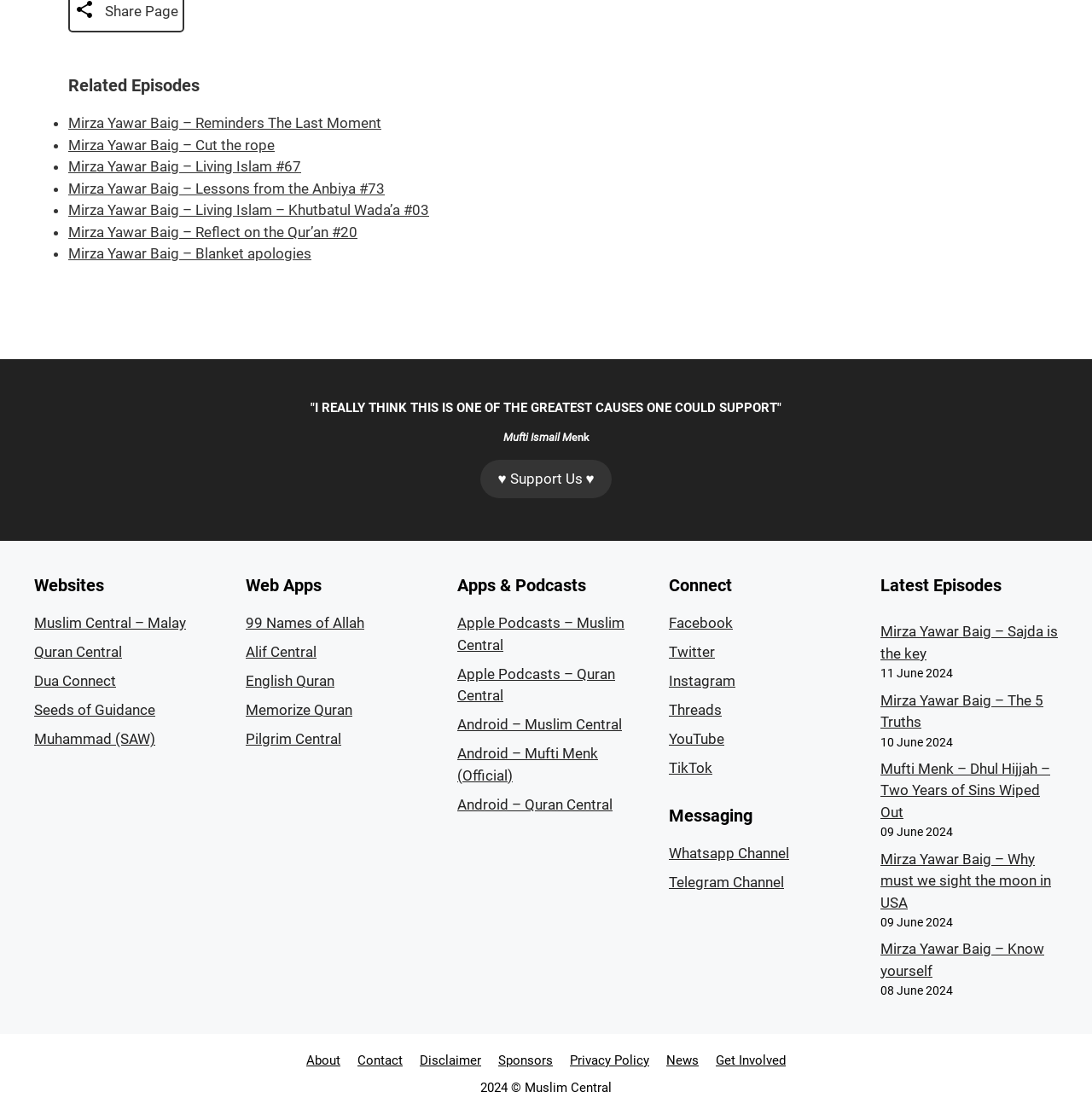Extract the bounding box coordinates for the UI element described by the text: "Memorize Quran". The coordinates should be in the form of [left, top, right, bottom] with values between 0 and 1.

[0.225, 0.629, 0.323, 0.645]